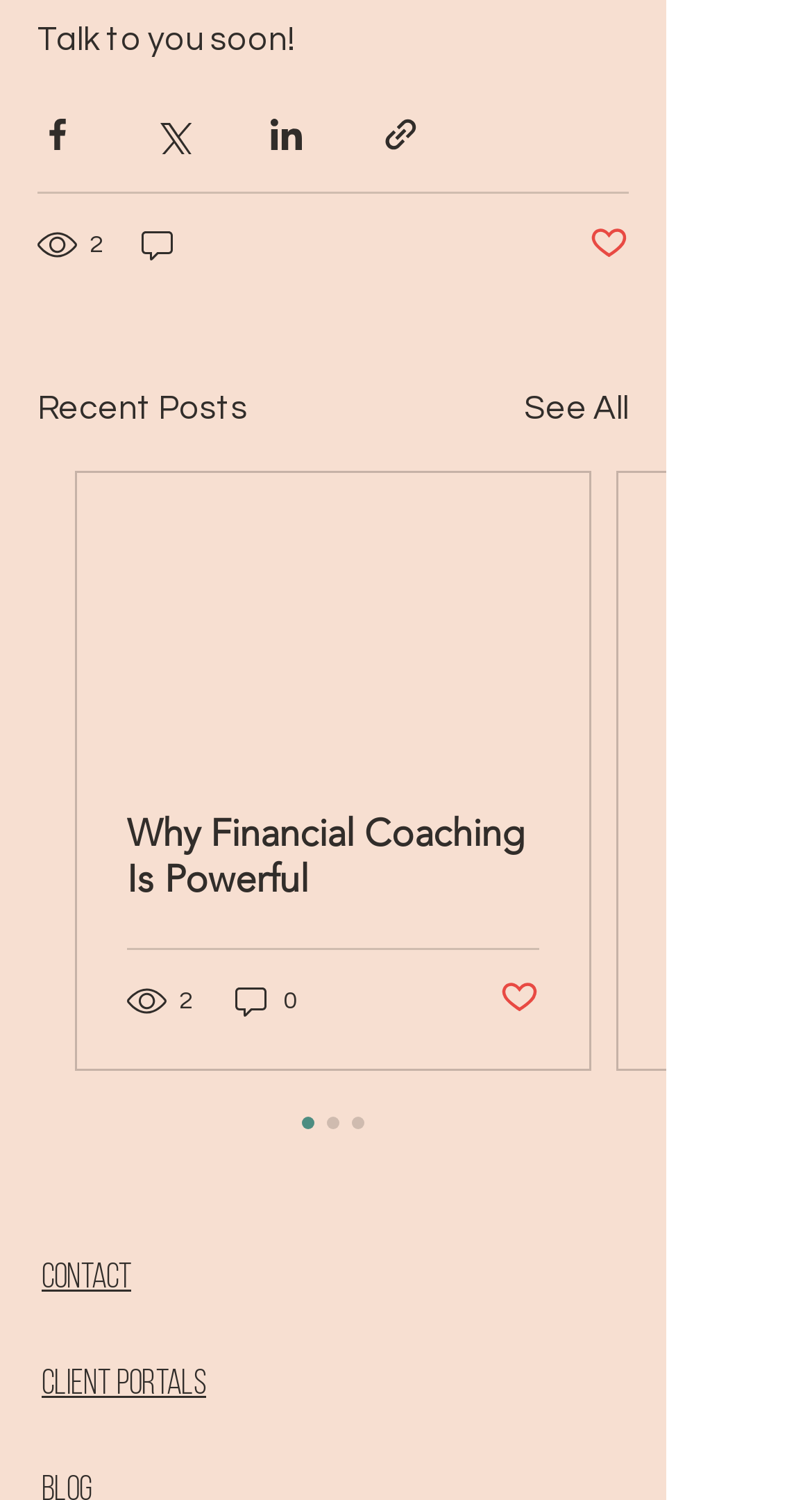Please indicate the bounding box coordinates of the element's region to be clicked to achieve the instruction: "Contact us". Provide the coordinates as four float numbers between 0 and 1, i.e., [left, top, right, bottom].

[0.051, 0.84, 0.162, 0.864]